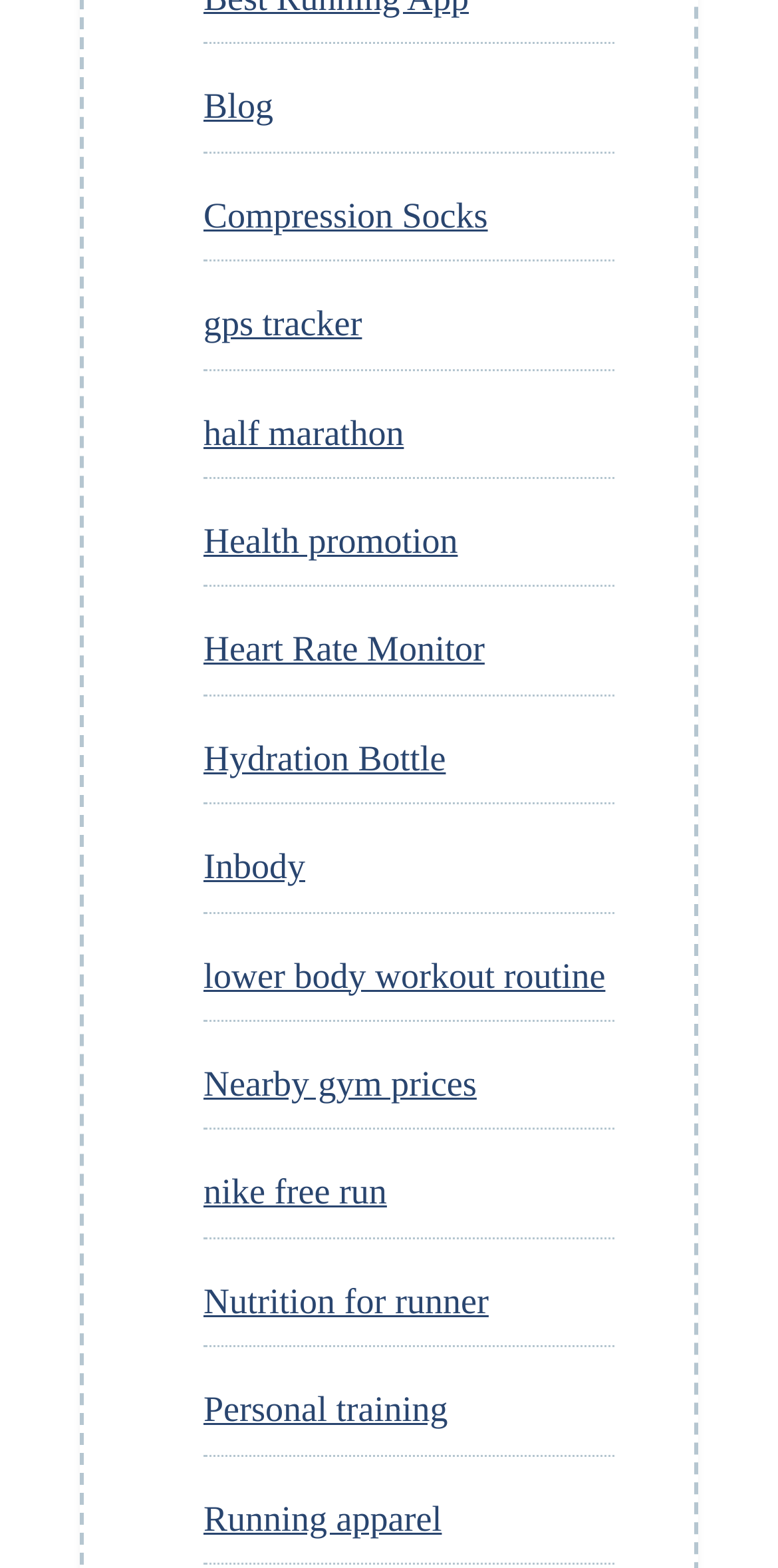Give a one-word or one-phrase response to the question: 
What is the first link on the webpage?

Blog